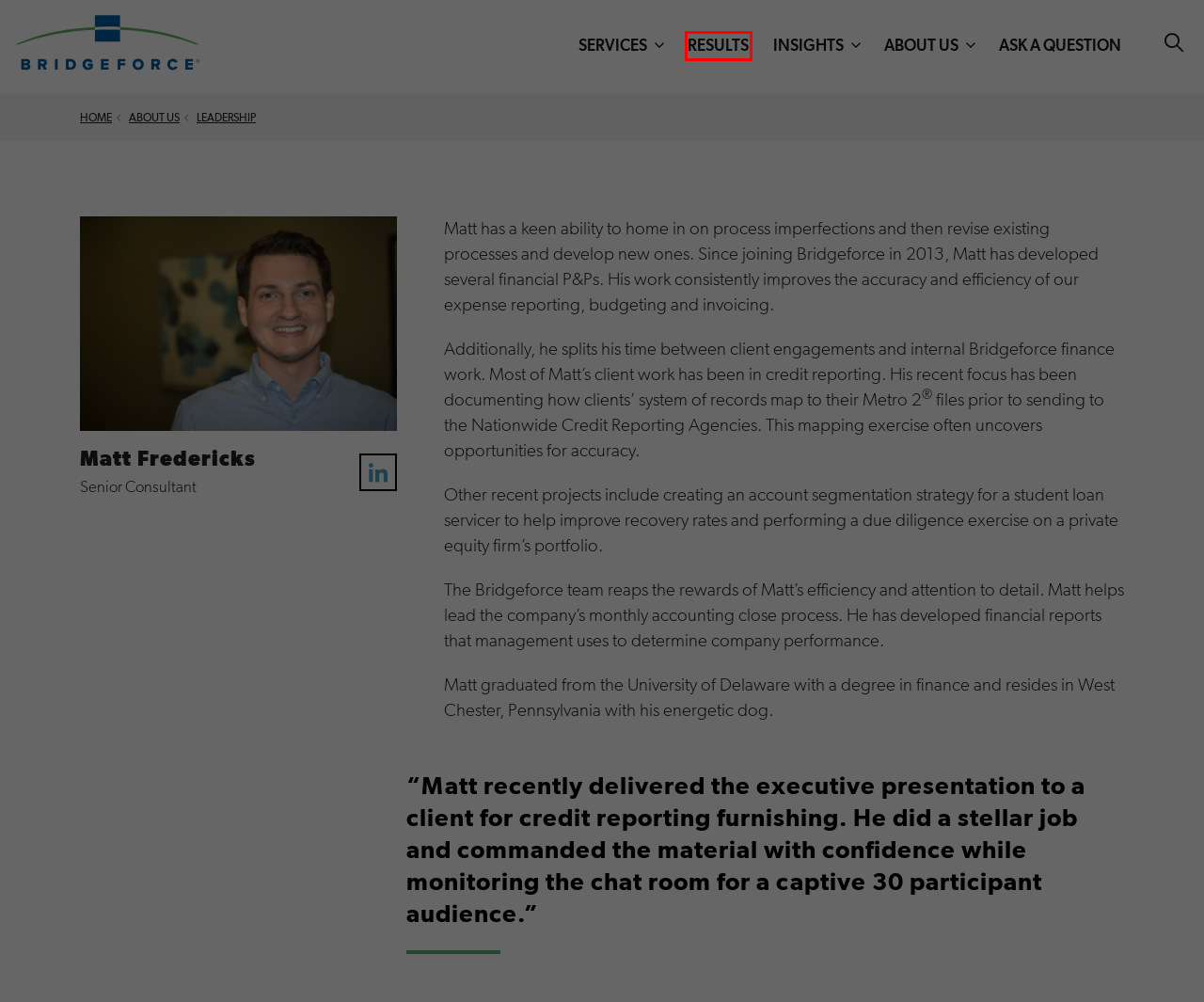View the screenshot of the webpage containing a red bounding box around a UI element. Select the most fitting webpage description for the new page shown after the element in the red bounding box is clicked. Here are the candidates:
A. Who We Are - Bridgeforce
B. insights Archive - Bridgeforce
C. Services - Bridgeforce
D. Results - Bridgeforce
E. How Accurate is Your Metro 2® Furnishing? (Do you even know?) -
F. Home - Bridgeforce Financial Services Consulting
G. Questions - Bridgeforce
H. Leadership - Bridgeforce

D